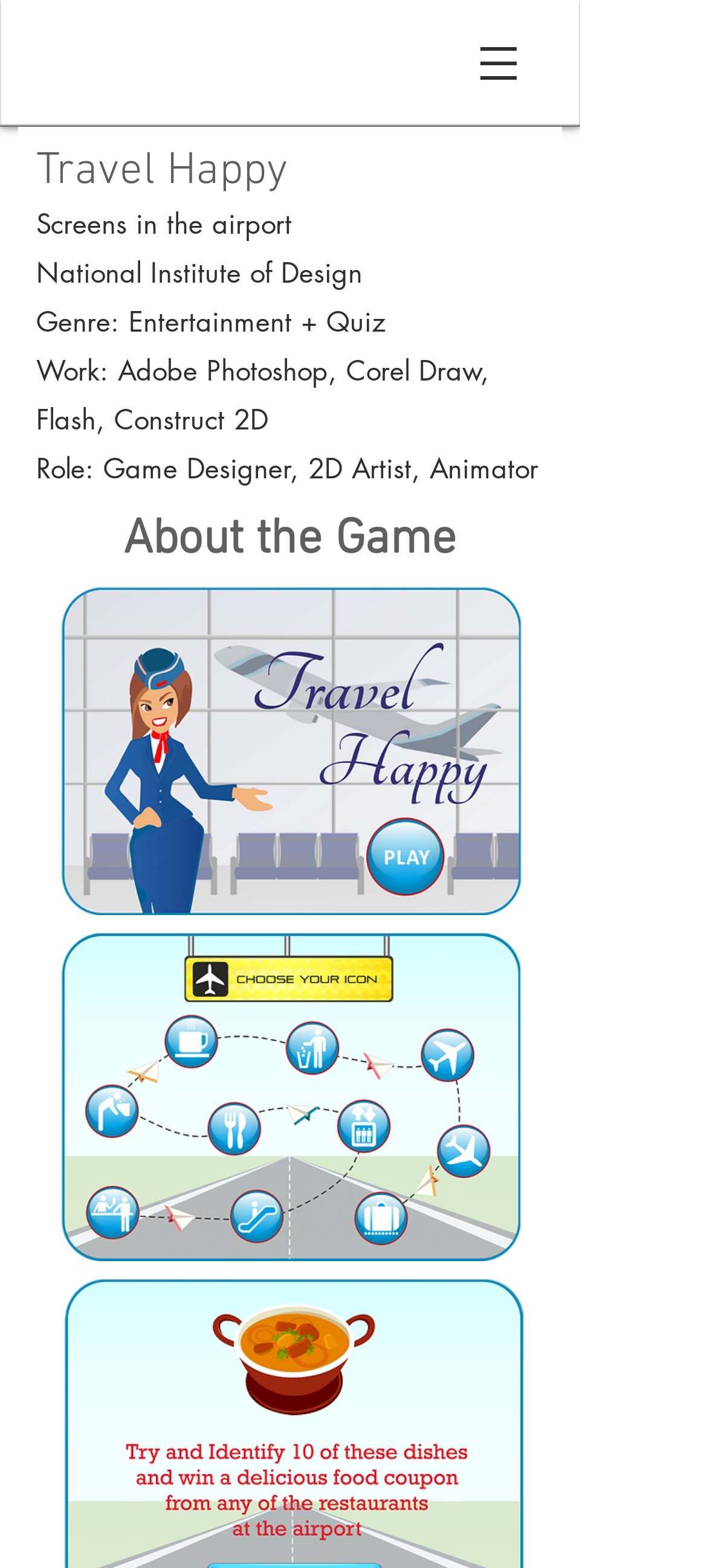What is the role of the person in the project?
Observe the image and answer the question with a one-word or short phrase response.

Game Designer, 2D Artist, Animator